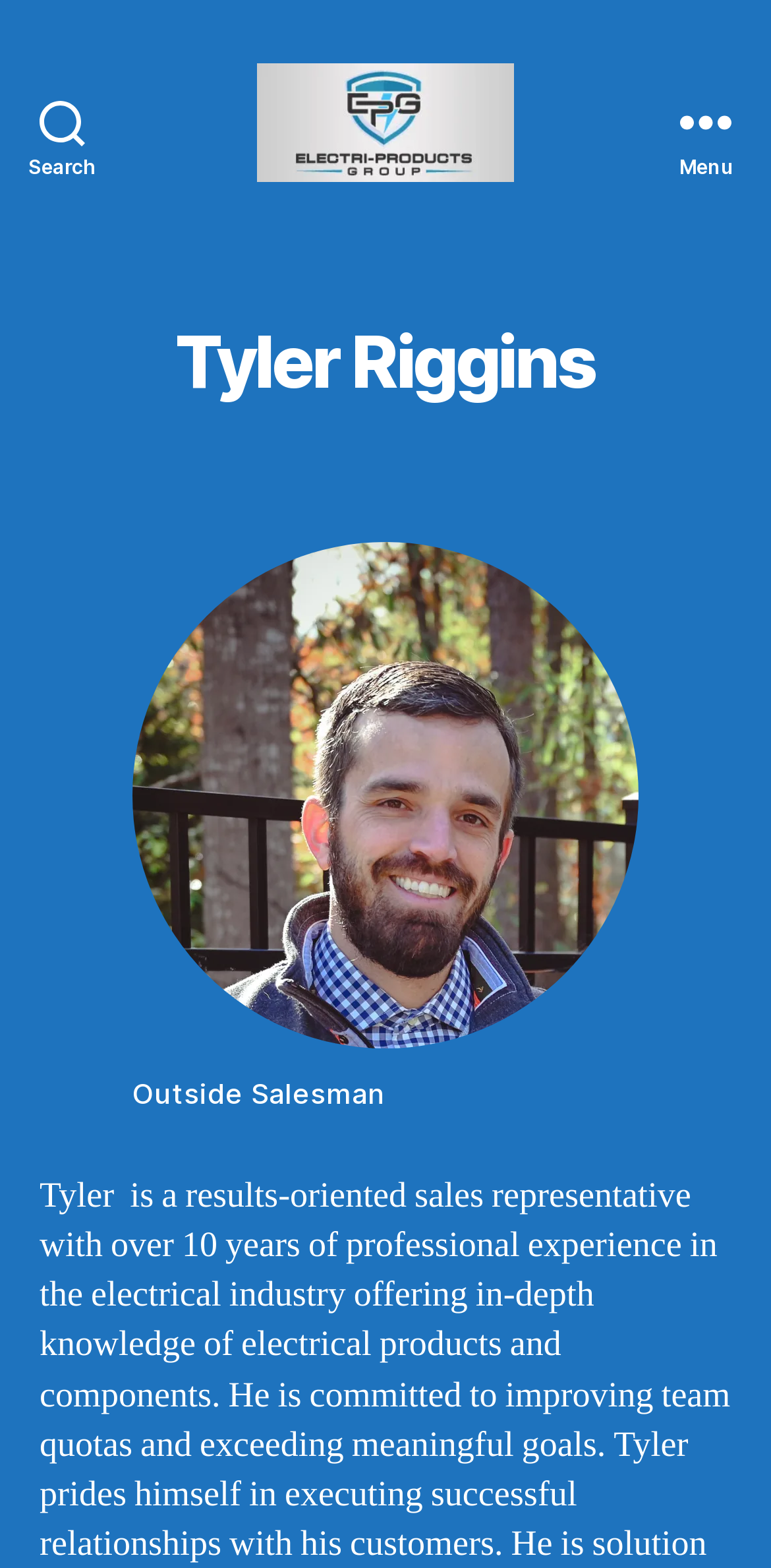Analyze and describe the webpage in a detailed narrative.

The webpage appears to be a professional profile or biography page for Tyler Riggins, an outside salesman with over 10 years of experience in the electrical industry. 

At the top left corner, there is a search button. Next to it, on the top center, is the company logo, which is an image accompanied by a link. The company name, "Electri-Products Group, Inc.", is displayed to the right of the logo. 

On the top right corner, there is a menu button. When expanded, it reveals a header section with a heading that reads "Tyler Riggins". 

Below the header, there is a figure with a caption that describes Tyler Riggins as an "Outside Salesman". The figure likely contains an image, but its content is not specified. The caption is positioned below the figure.